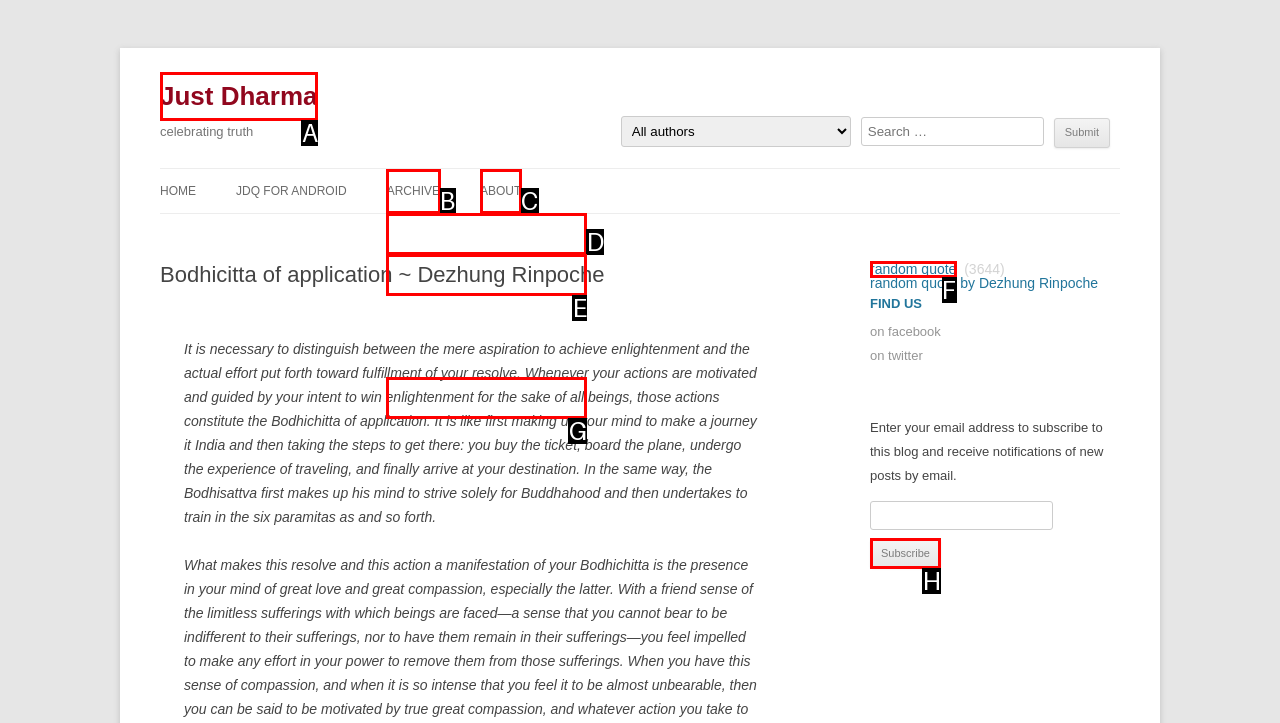Tell me which one HTML element best matches the description: random quote Answer with the option's letter from the given choices directly.

F